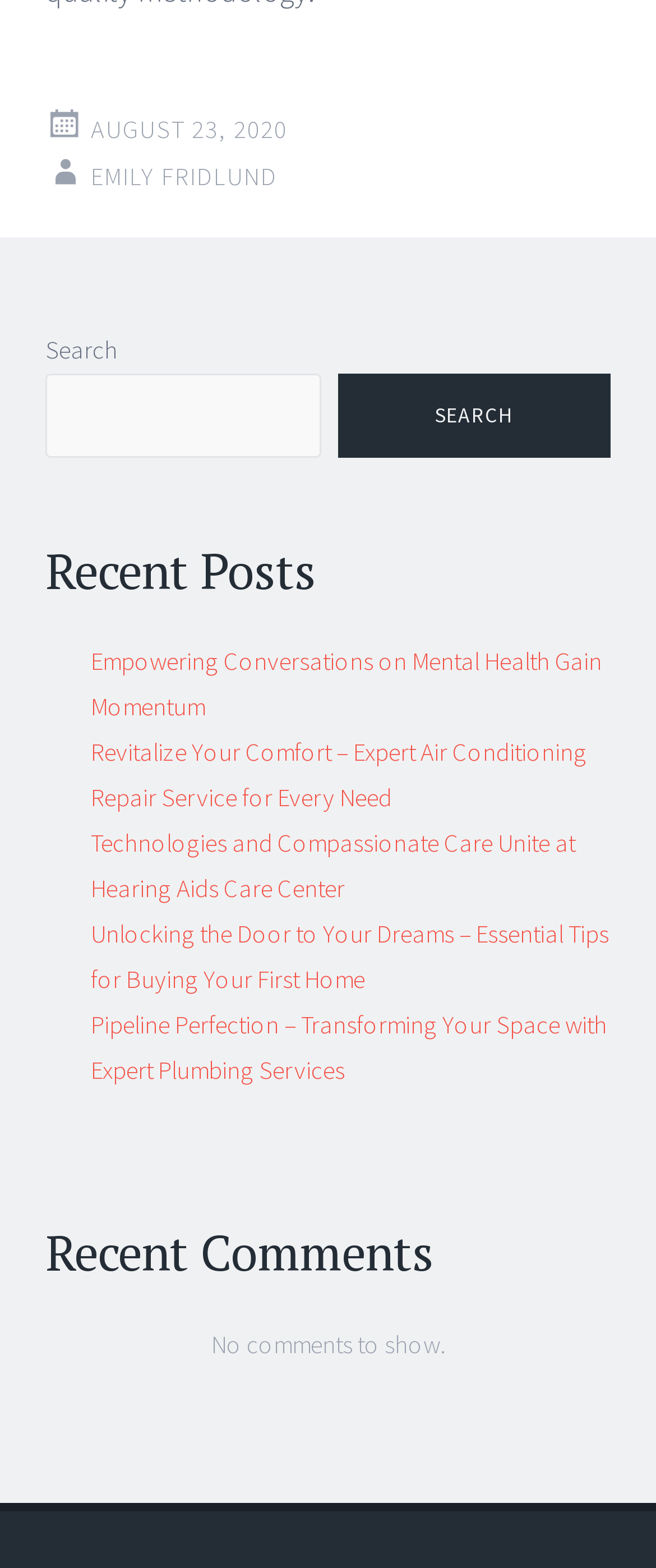Identify the bounding box coordinates of the section that should be clicked to achieve the task described: "Click the Facebook icon".

None